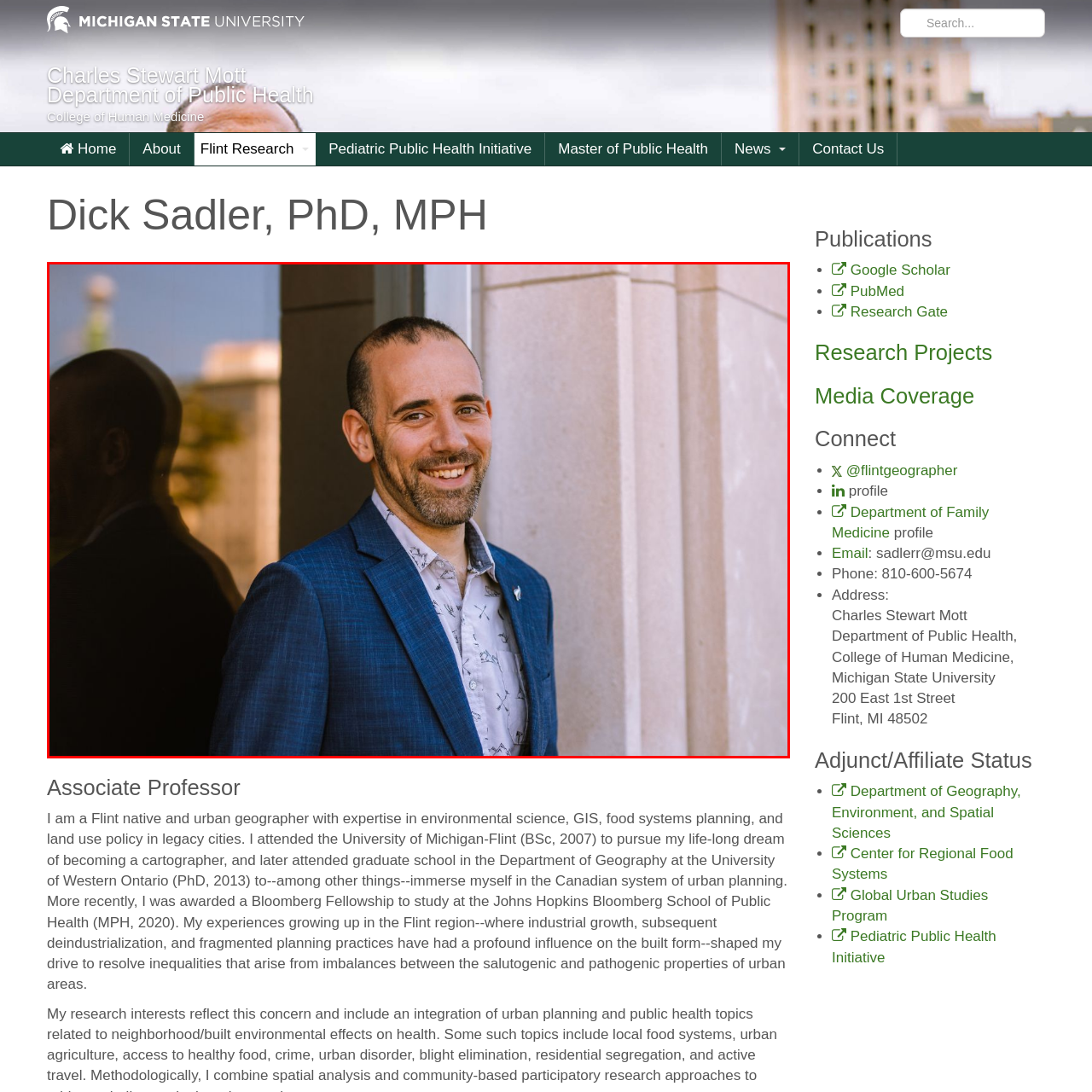Examine the portion of the image marked by the red rectangle, What is Dick Sadler's area of expertise? Answer concisely using a single word or phrase.

Urban geography